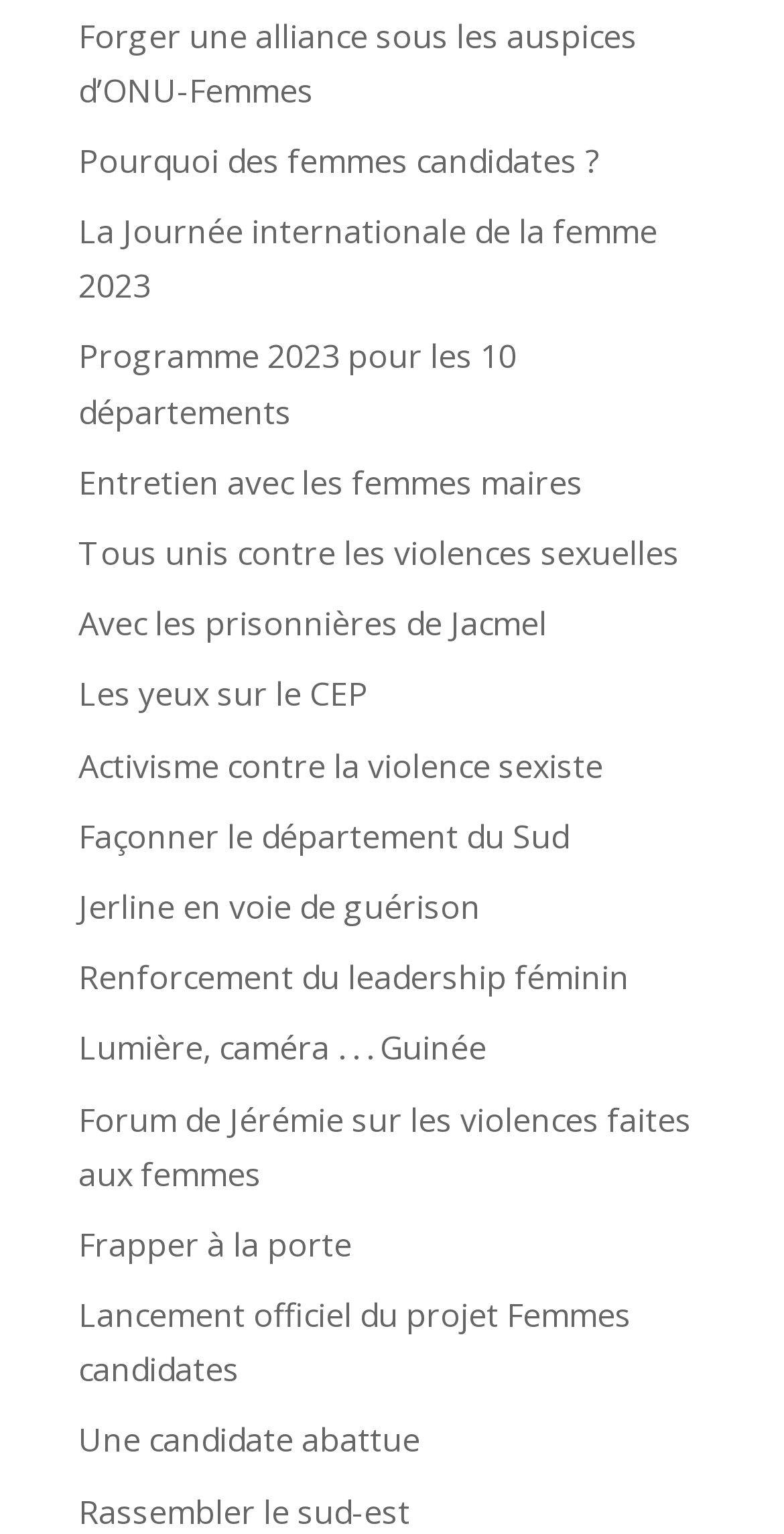Please identify the bounding box coordinates of the element I should click to complete this instruction: 'Read about the international women's day 2023'. The coordinates should be given as four float numbers between 0 and 1, like this: [left, top, right, bottom].

[0.1, 0.136, 0.838, 0.201]